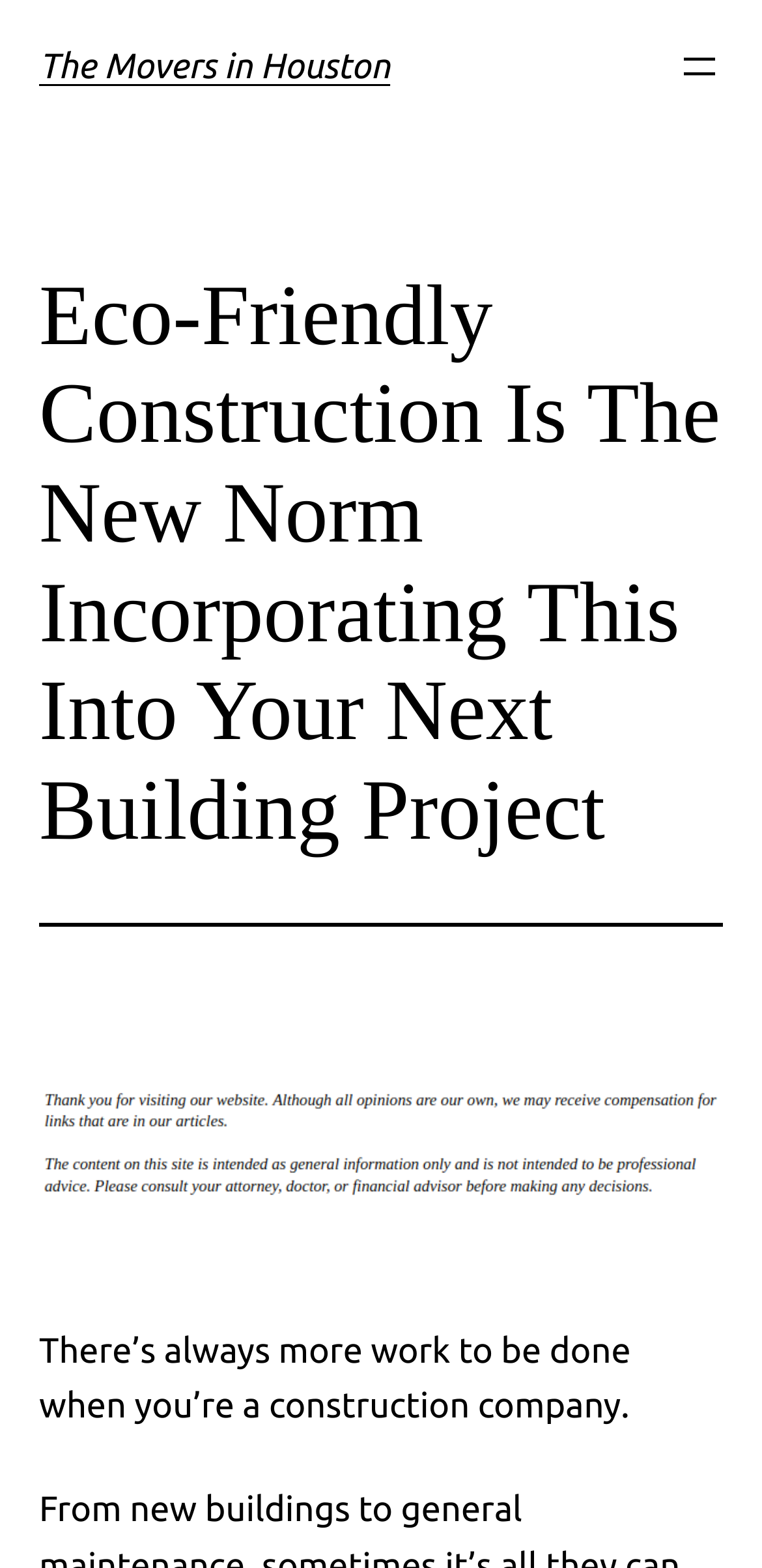Bounding box coordinates should be in the format (top-left x, top-left y, bottom-right x, bottom-right y) and all values should be floating point numbers between 0 and 1. Determine the bounding box coordinate for the UI element described as: The Movers in Houston

[0.051, 0.03, 0.512, 0.055]